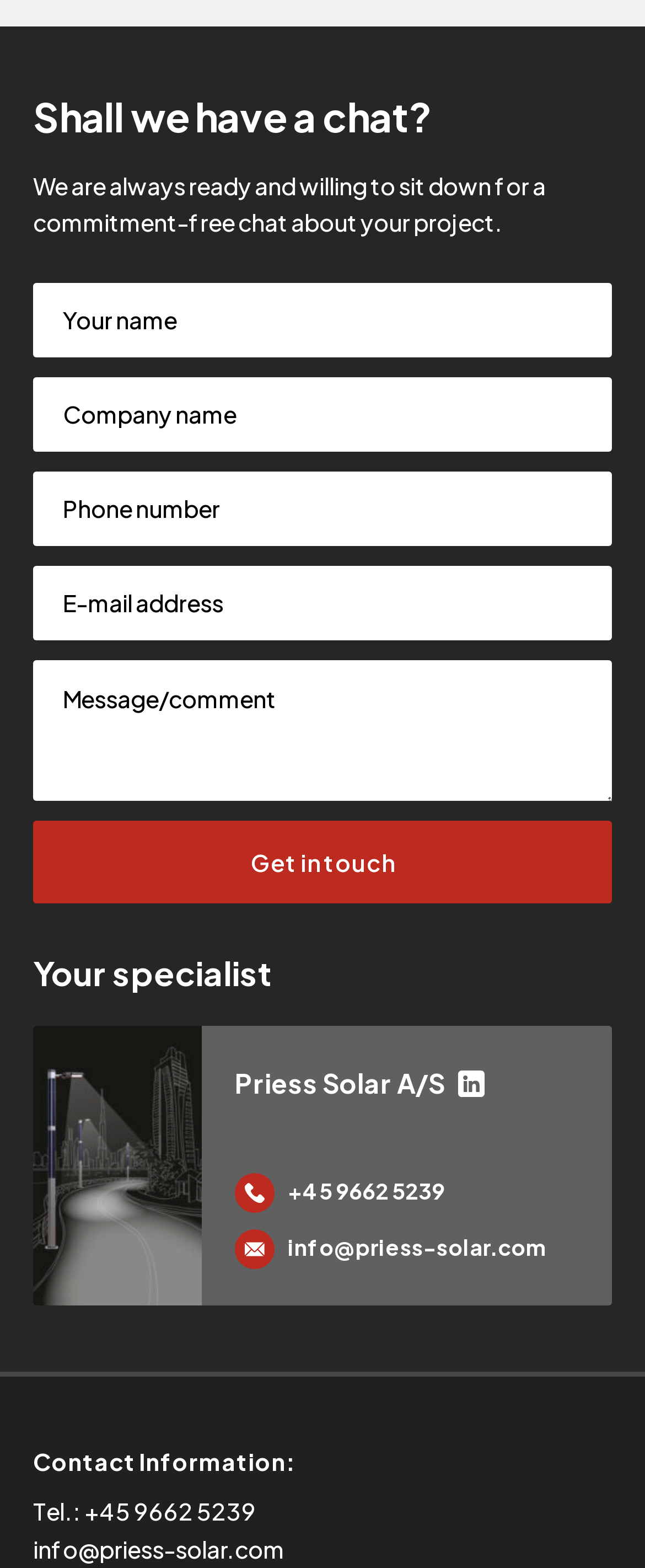What social media platform is linked?
Use the screenshot to answer the question with a single word or phrase.

LinkedIn